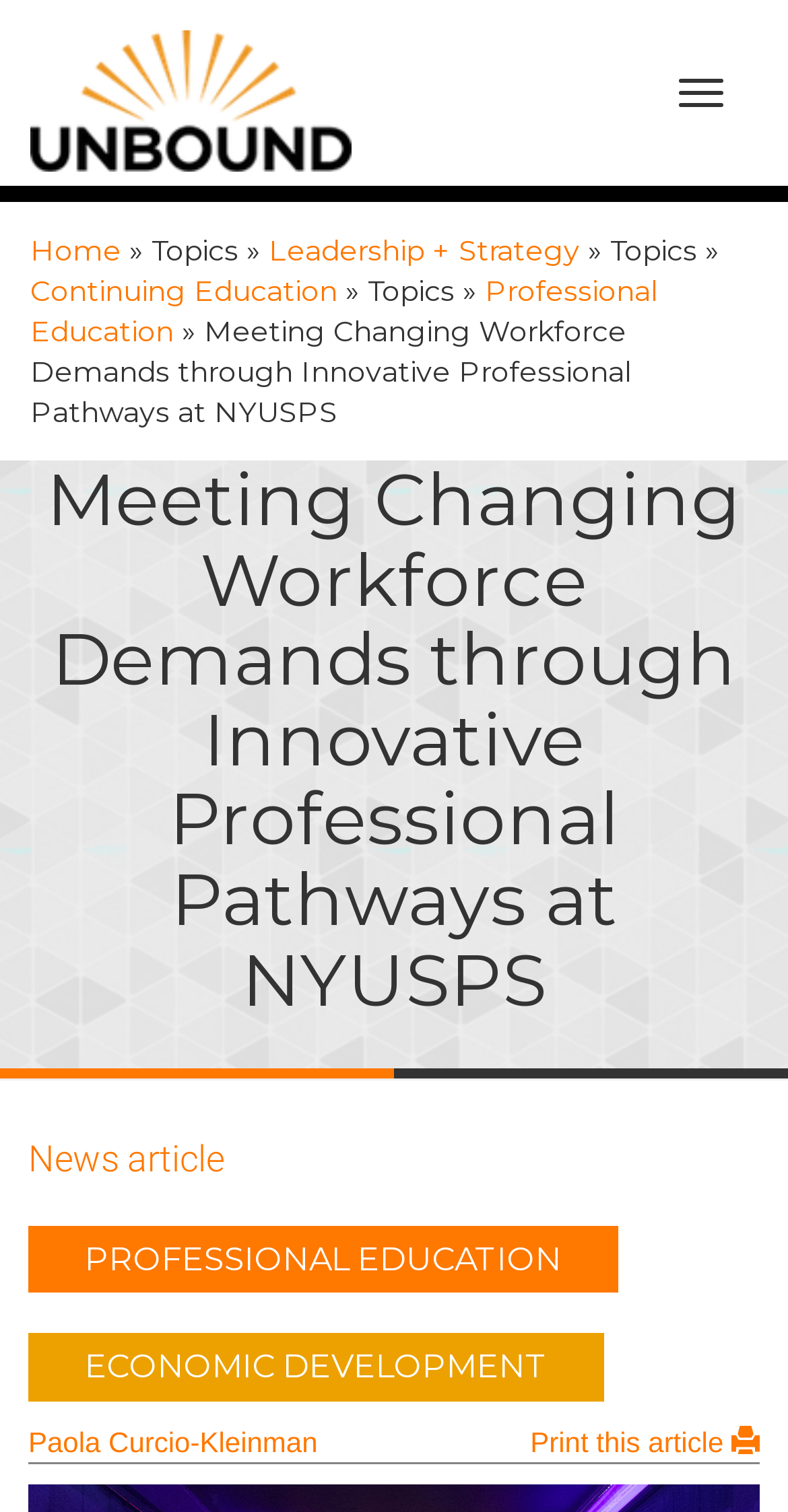Analyze the image and answer the question with as much detail as possible: 
What are the topics listed on the webpage?

The topics listed on the webpage can be inferred from the links 'Leadership + Strategy', 'Continuing Education', and 'Professional Education' which are listed horizontally on the webpage, indicating that they are topics related to the NYU School of Professional Studies.